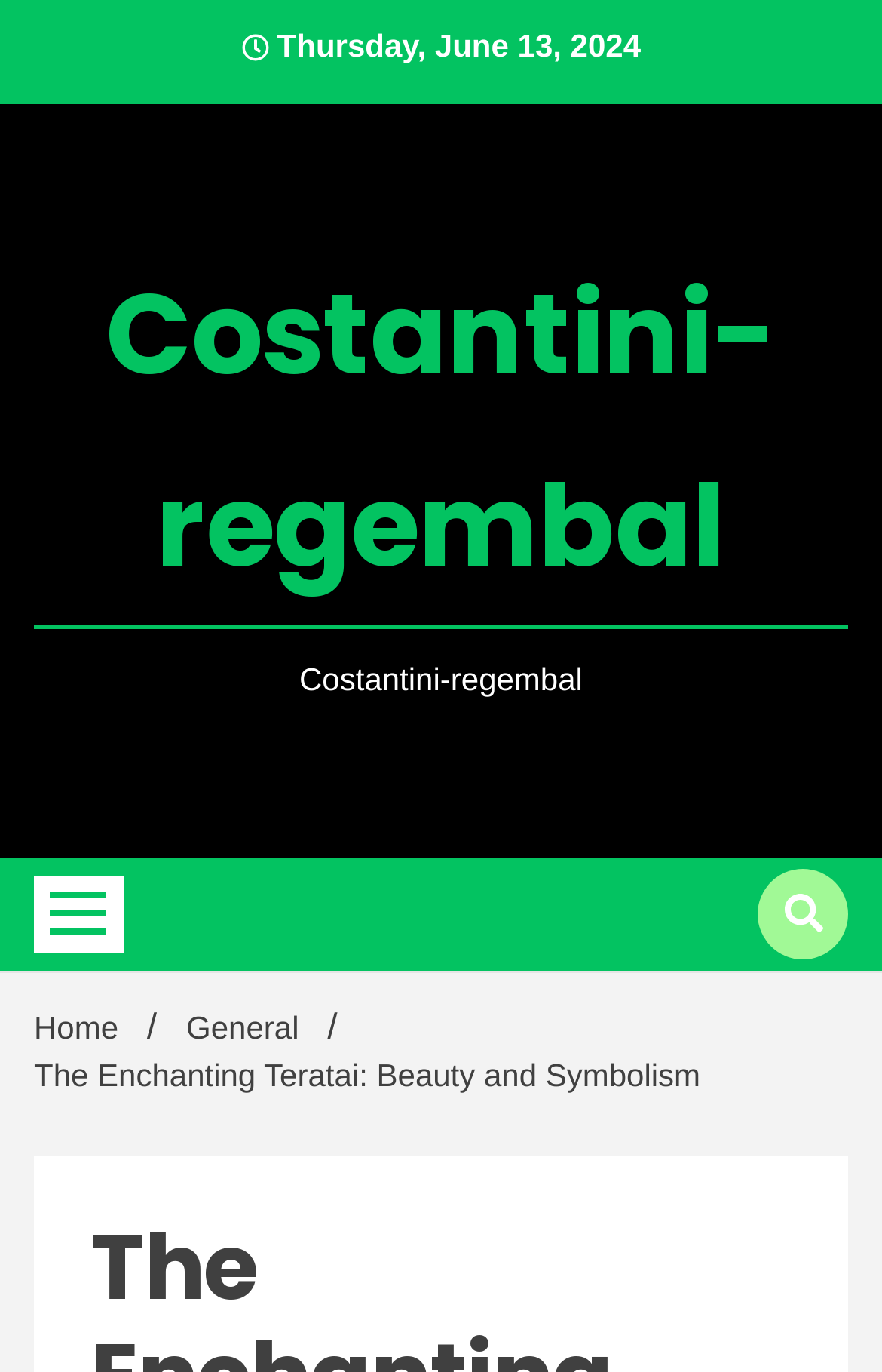Give a one-word or one-phrase response to the question: 
What is the date displayed on the webpage?

Thursday, June 13, 2024